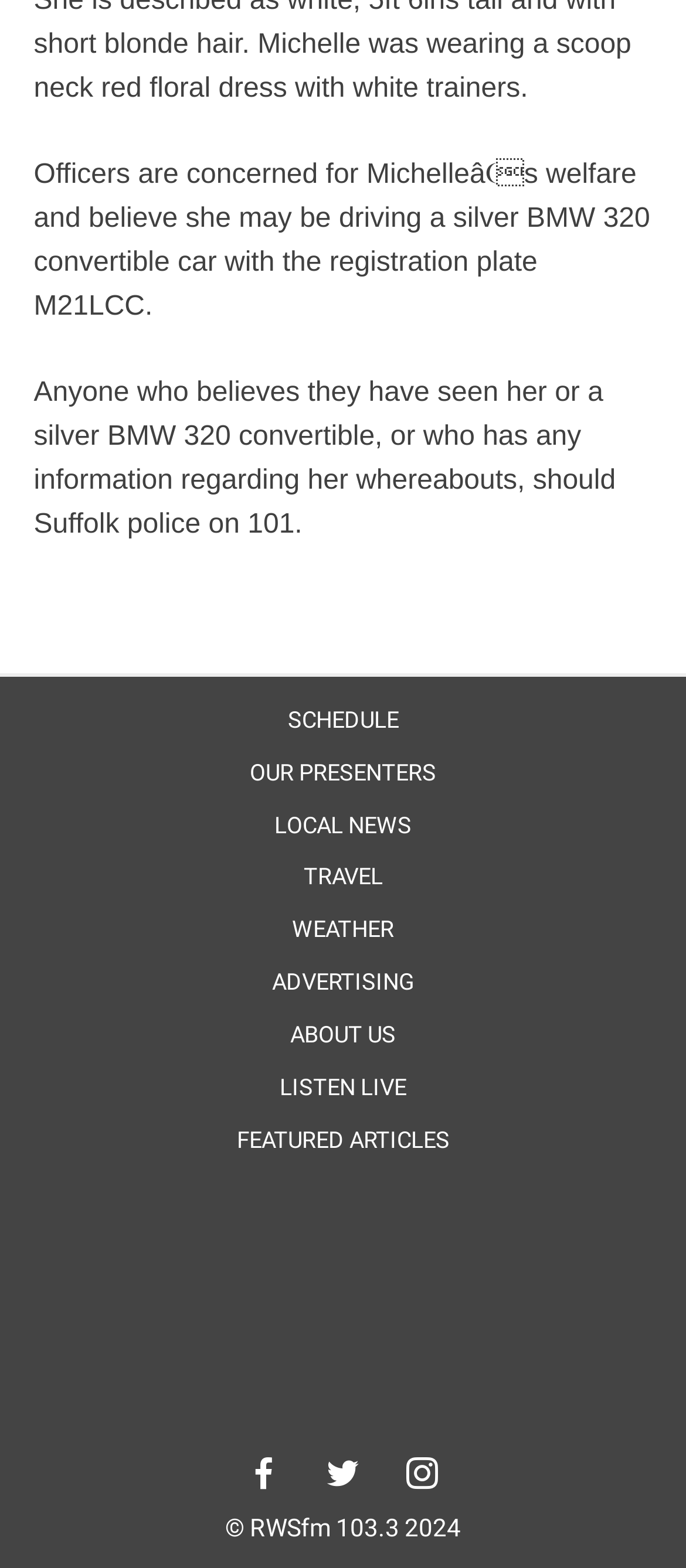Provide a short answer using a single word or phrase for the following question: 
How can someone provide information about Michelle?

Call Suffolk police on 101